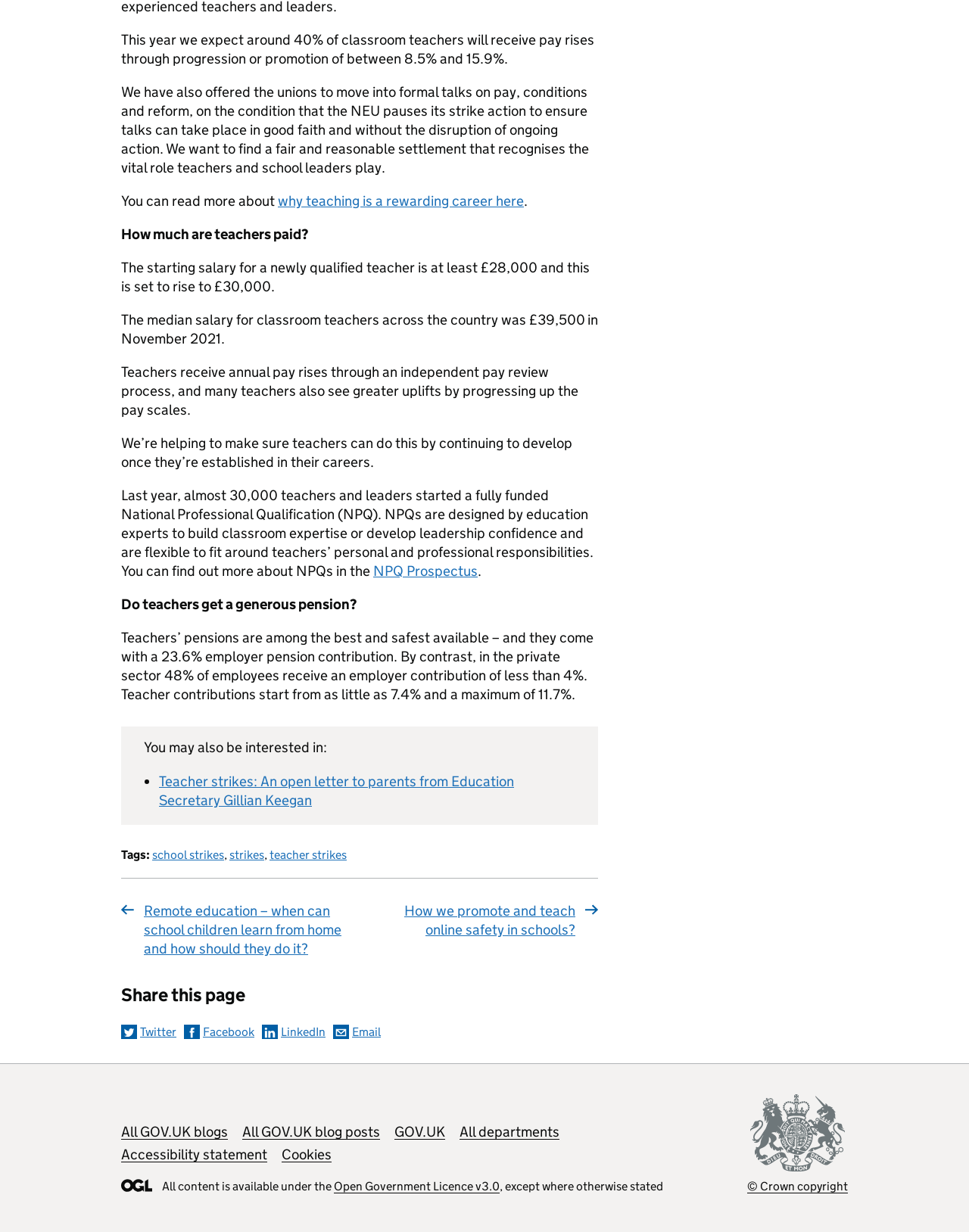Please respond to the question using a single word or phrase:
What is the purpose of National Professional Qualifications (NPQs)?

To build classroom expertise or develop leadership confidence